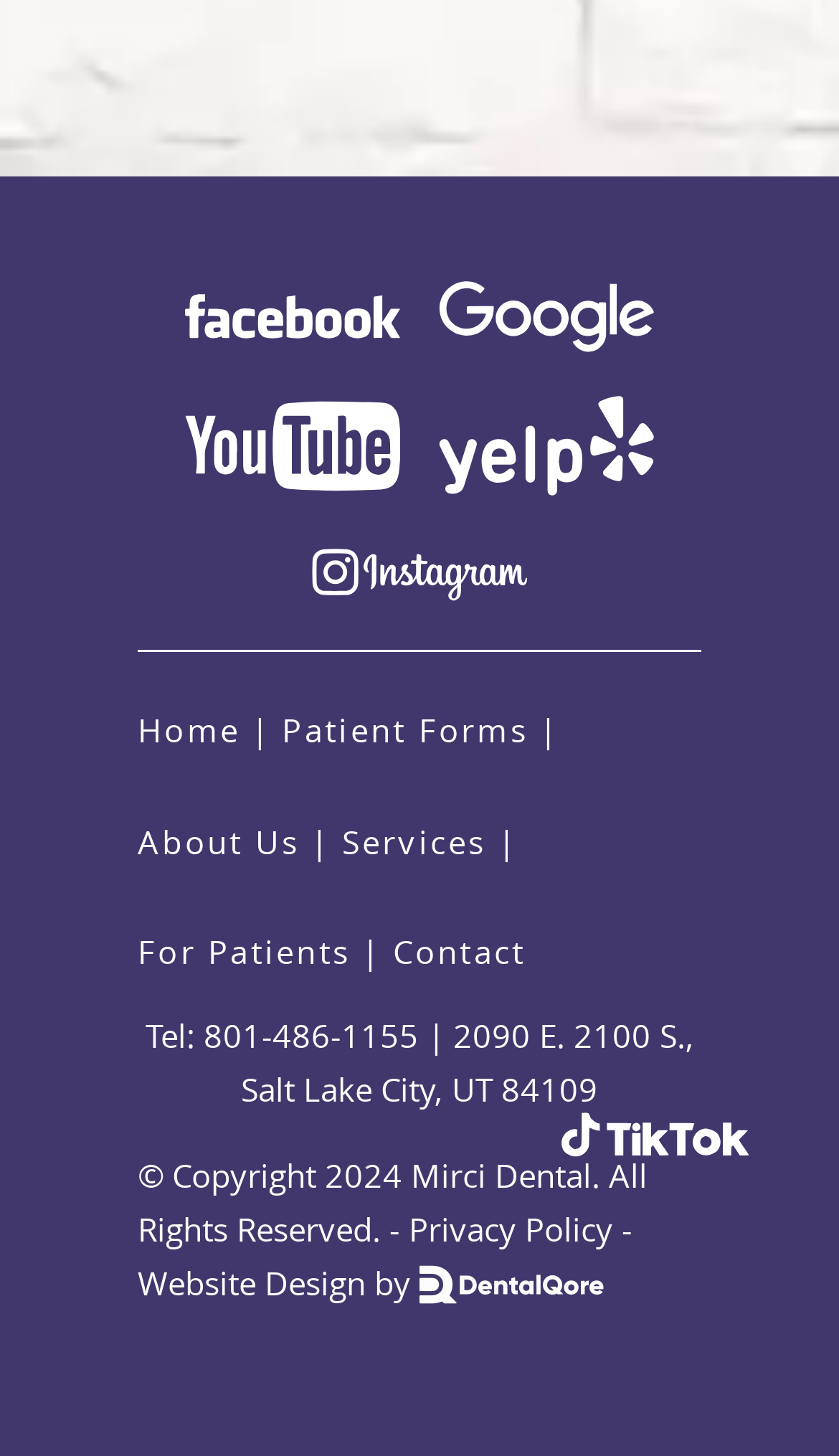How many social media links are there?
Answer the question with a detailed and thorough explanation.

I counted the number of social media links by looking at the icons and their corresponding links. There are Facebook, Google Maps, YouTube, Yelp, and Instagram links.